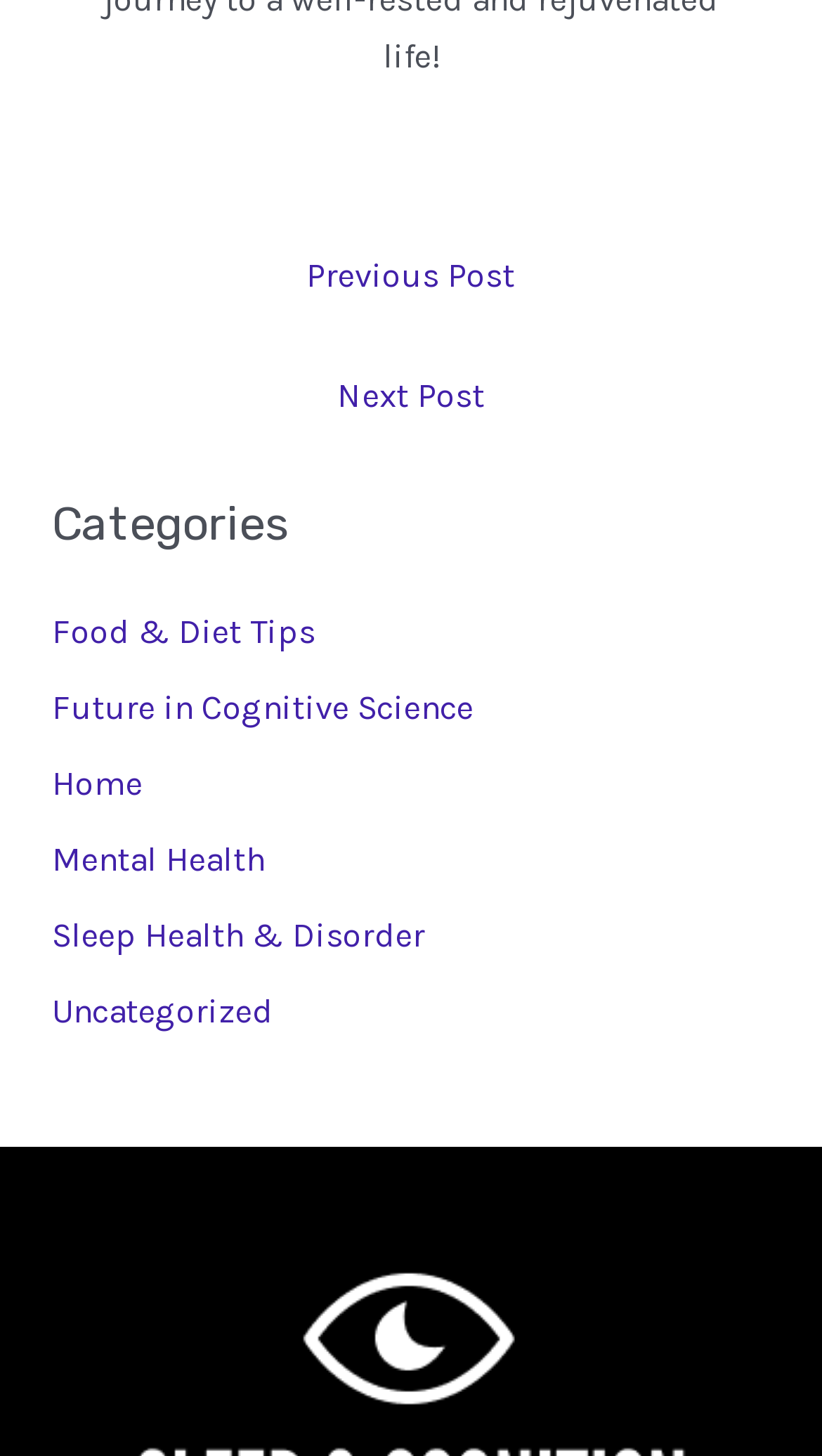Locate the bounding box coordinates of the clickable region to complete the following instruction: "browse food and diet tips."

[0.063, 0.42, 0.384, 0.447]